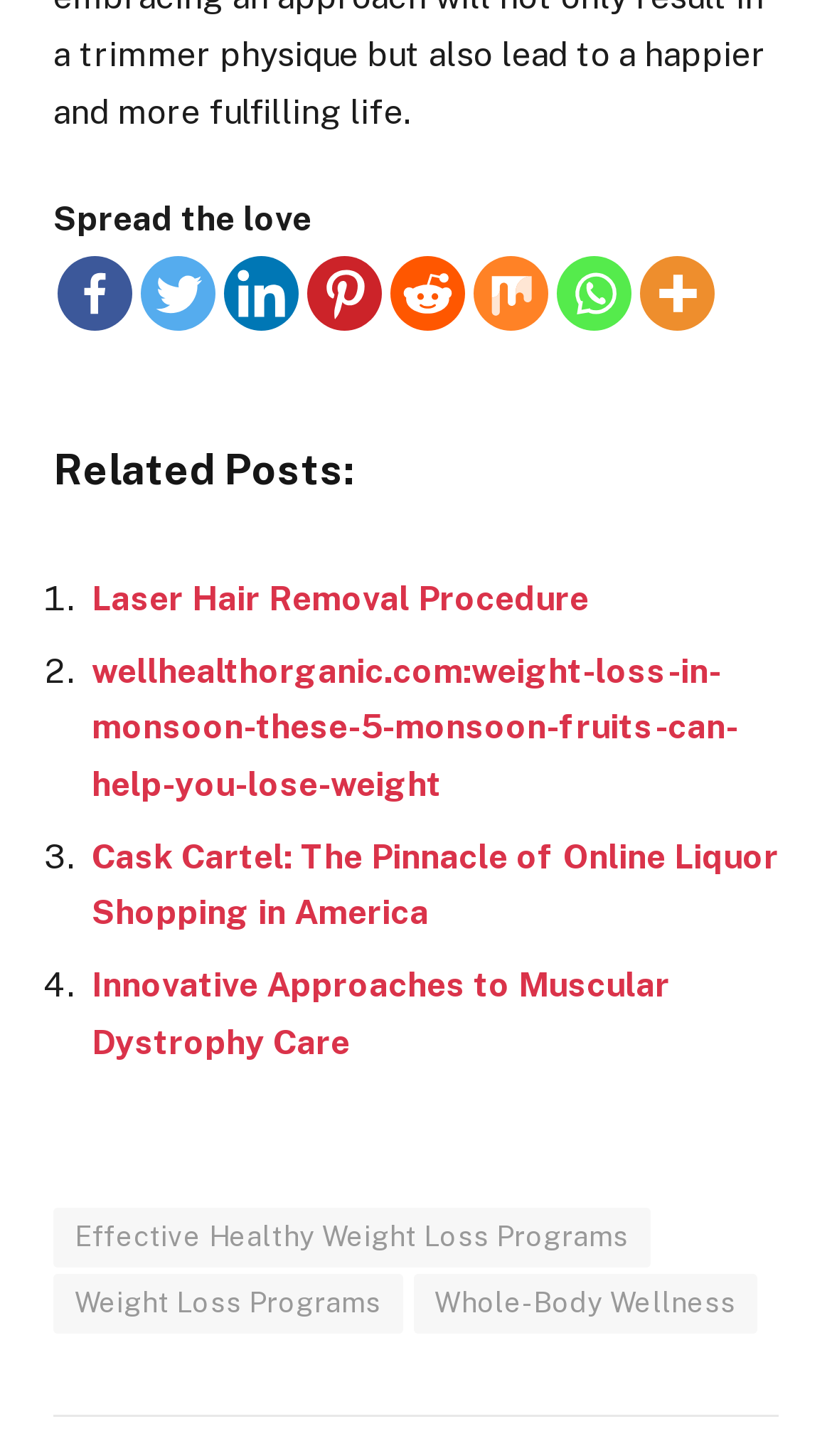What other topics are mentioned on the webpage?
Examine the webpage screenshot and provide an in-depth answer to the question.

In addition to health and wellness, the webpage also mentions liquor shopping as a topic, with a link to an article about Cask Cartel, an online liquor shopping platform.